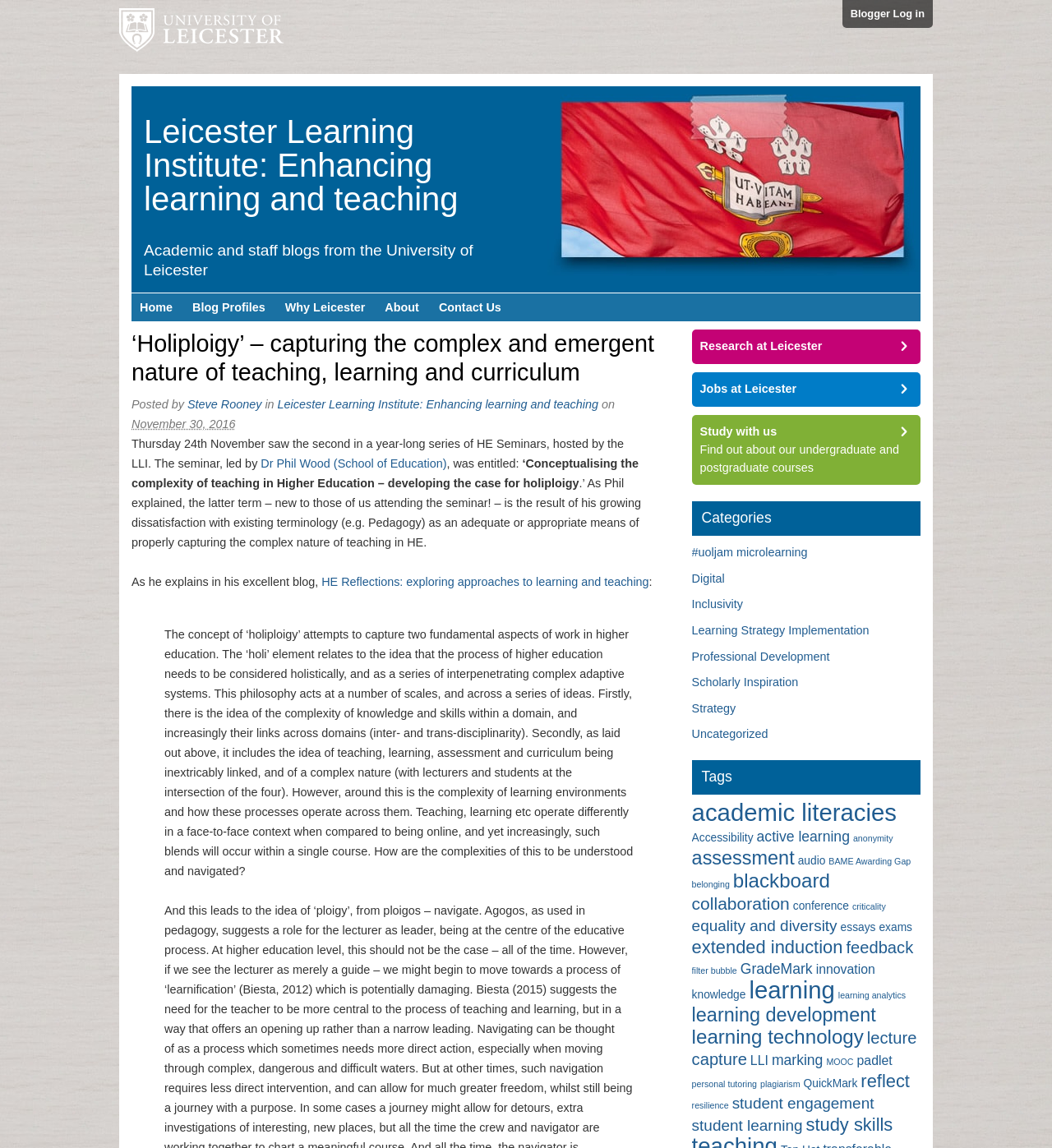What is the name of the seminar series?
Please provide a comprehensive answer based on the details in the screenshot.

I found the answer by reading the text on the webpage, which mentions 'the second in a year-long series of HE Seminars', indicating that the name of the seminar series is HE Seminars.